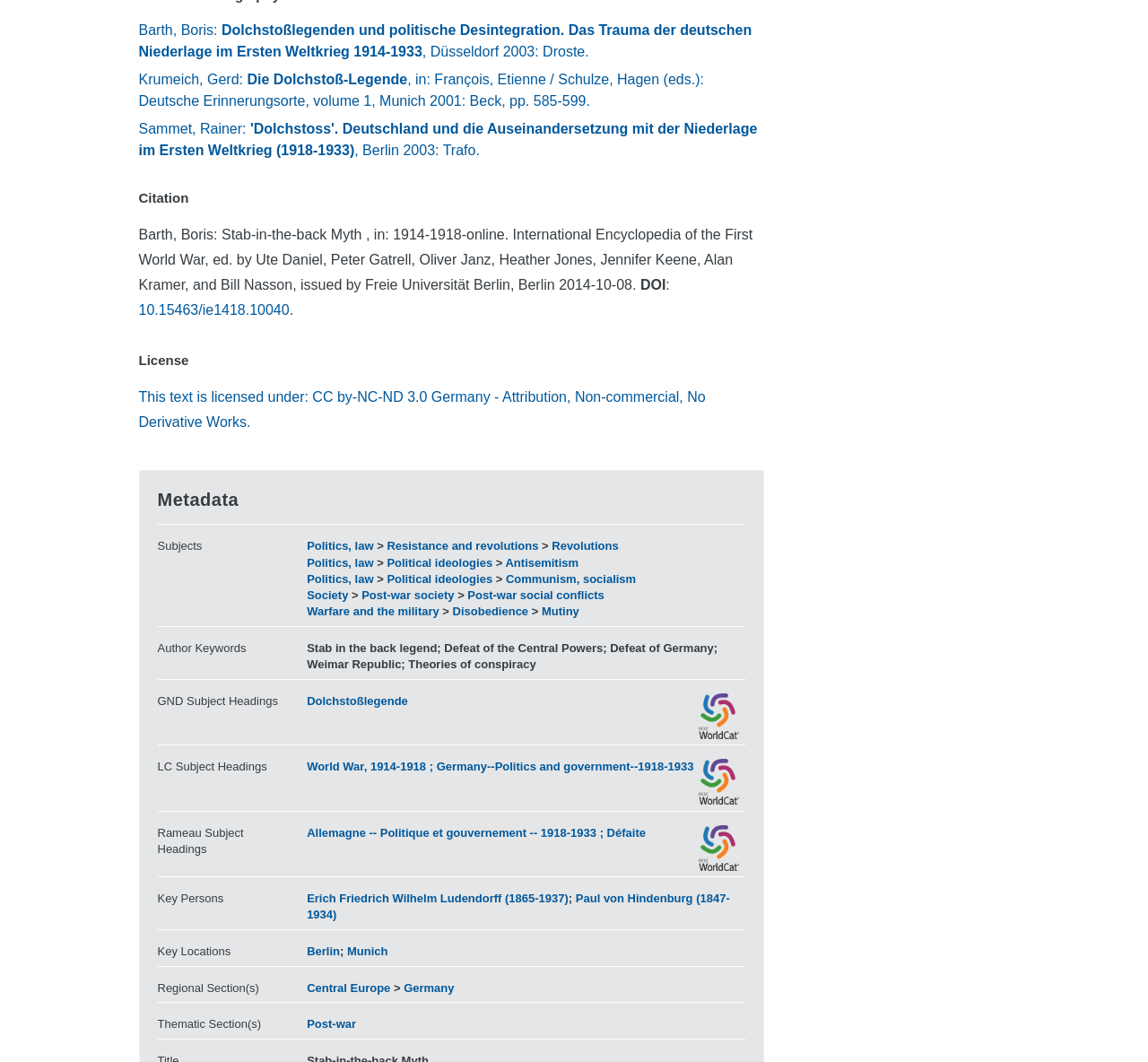Using the provided description Warfare and the military, find the bounding box coordinates for the UI element. Provide the coordinates in (top-left x, top-left y, bottom-right x, bottom-right y) format, ensuring all values are between 0 and 1.

[0.267, 0.569, 0.383, 0.582]